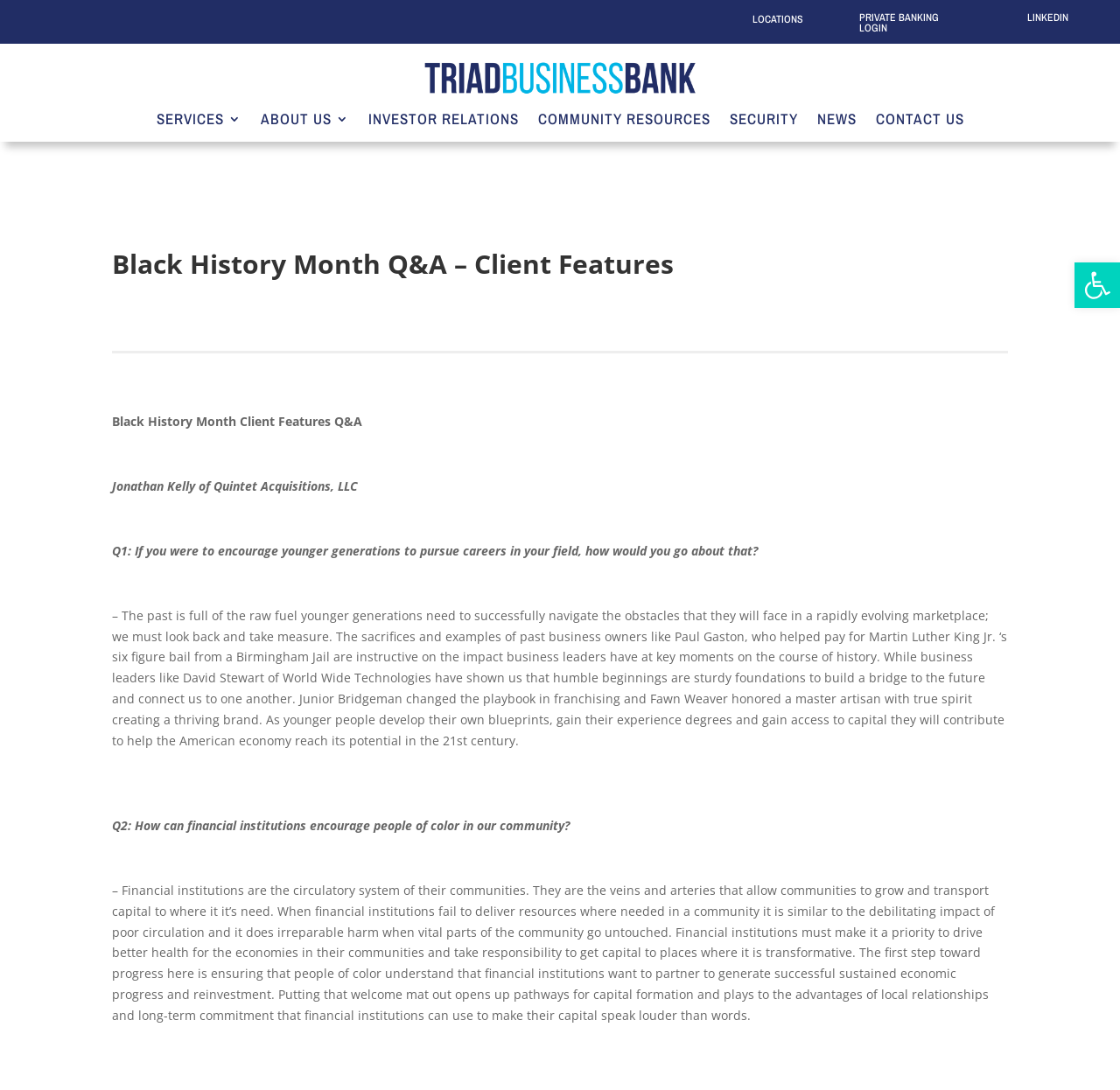Locate the bounding box of the user interface element based on this description: "About Us".

[0.232, 0.079, 0.311, 0.14]